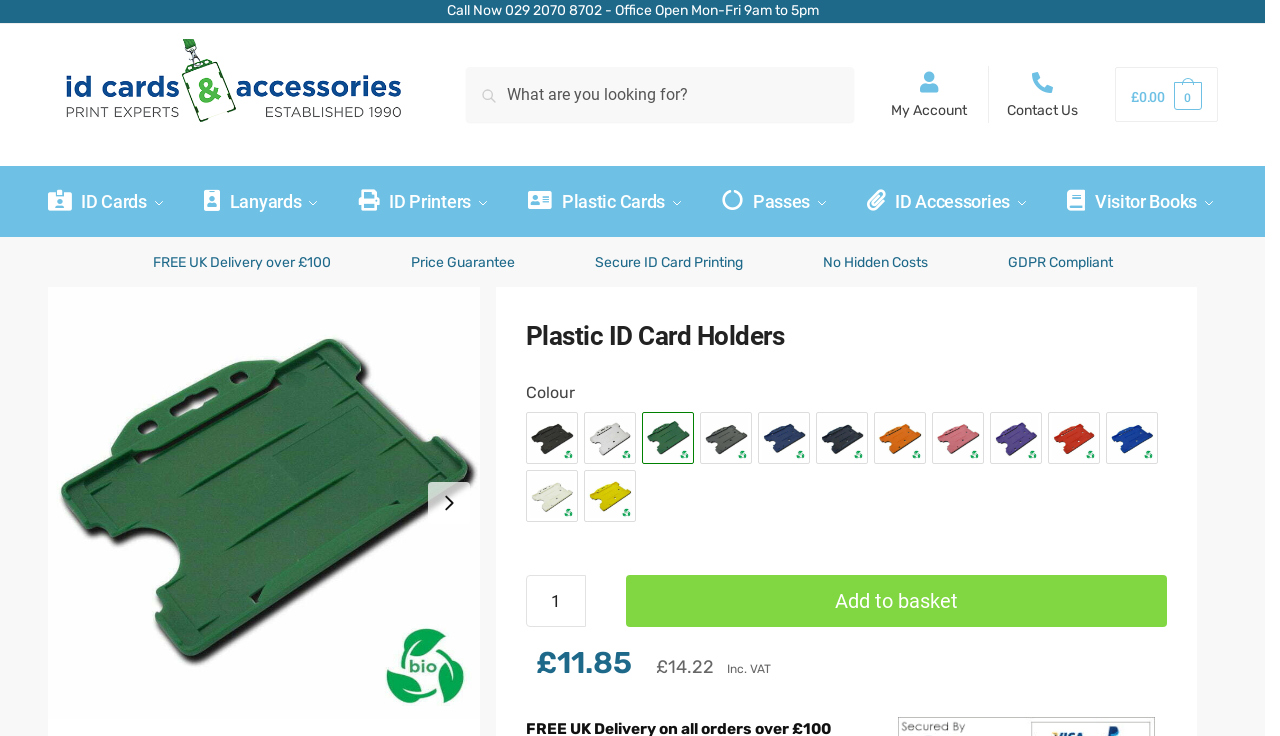Please indicate the bounding box coordinates of the element's region to be clicked to achieve the instruction: "Check My Account". Provide the coordinates as four float numbers between 0 and 1, i.e., [left, top, right, bottom].

[0.686, 0.09, 0.765, 0.167]